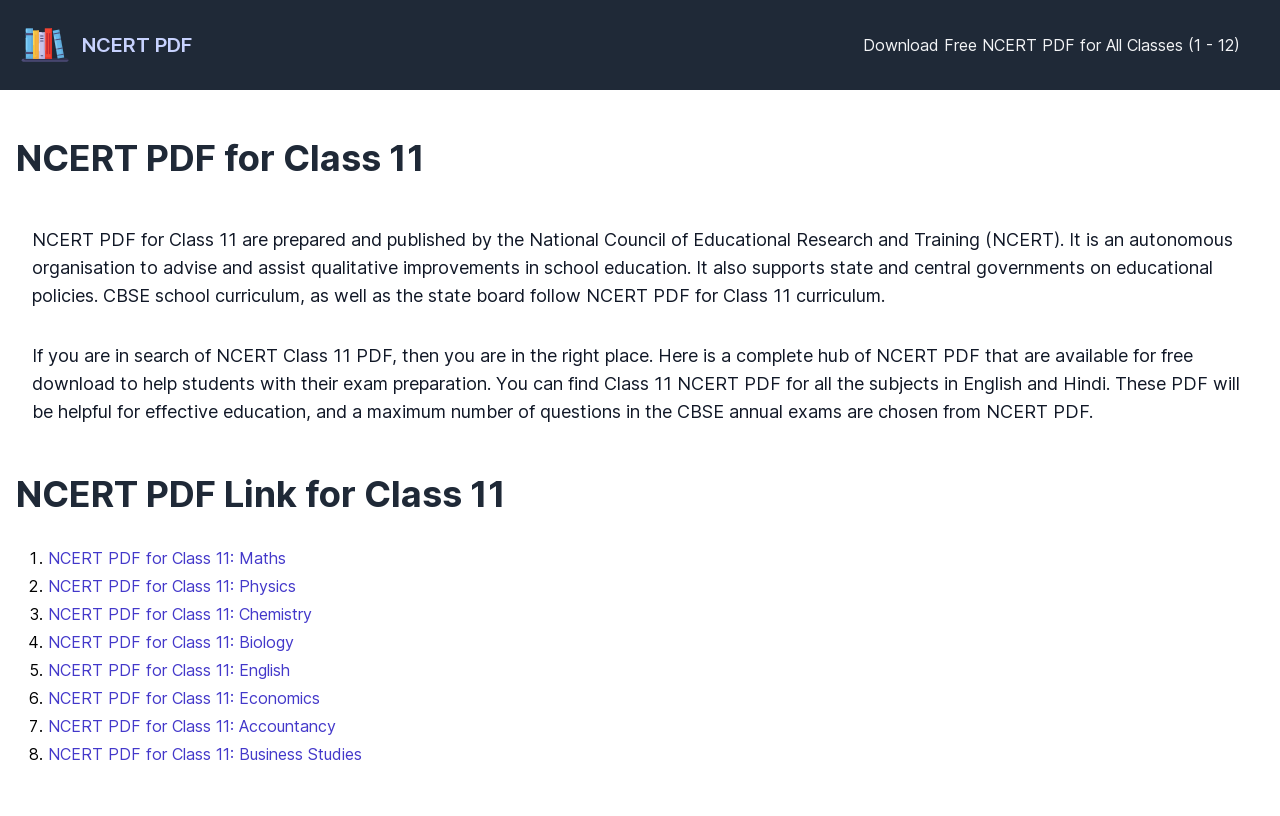What is the curriculum followed by CBSE schools?
Look at the image and respond to the question as thoroughly as possible.

According to the webpage, CBSE school curriculum, as well as the state board, follow NCERT PDF curriculum.